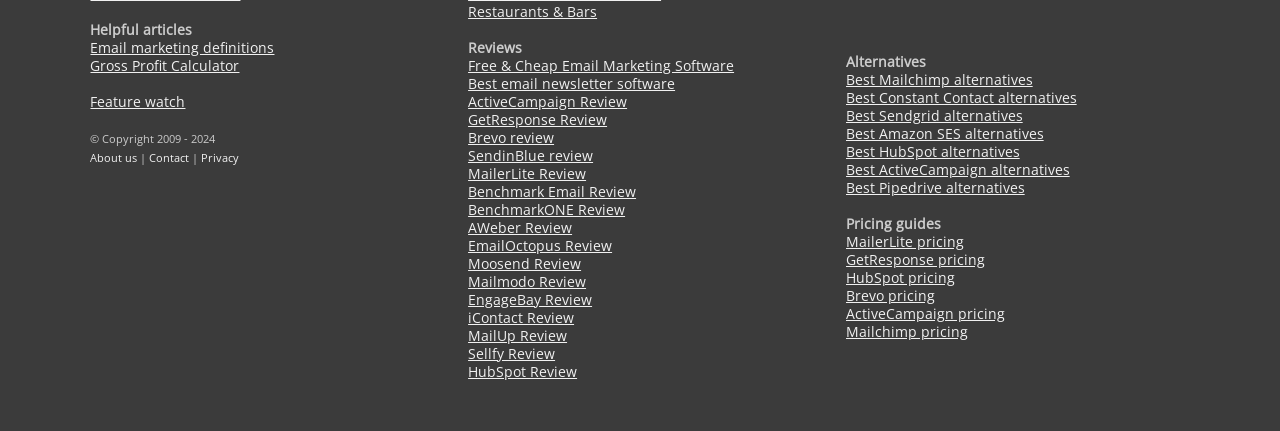Give a short answer to this question using one word or a phrase:
What is the category of links on the right side of the webpage?

Email marketing software